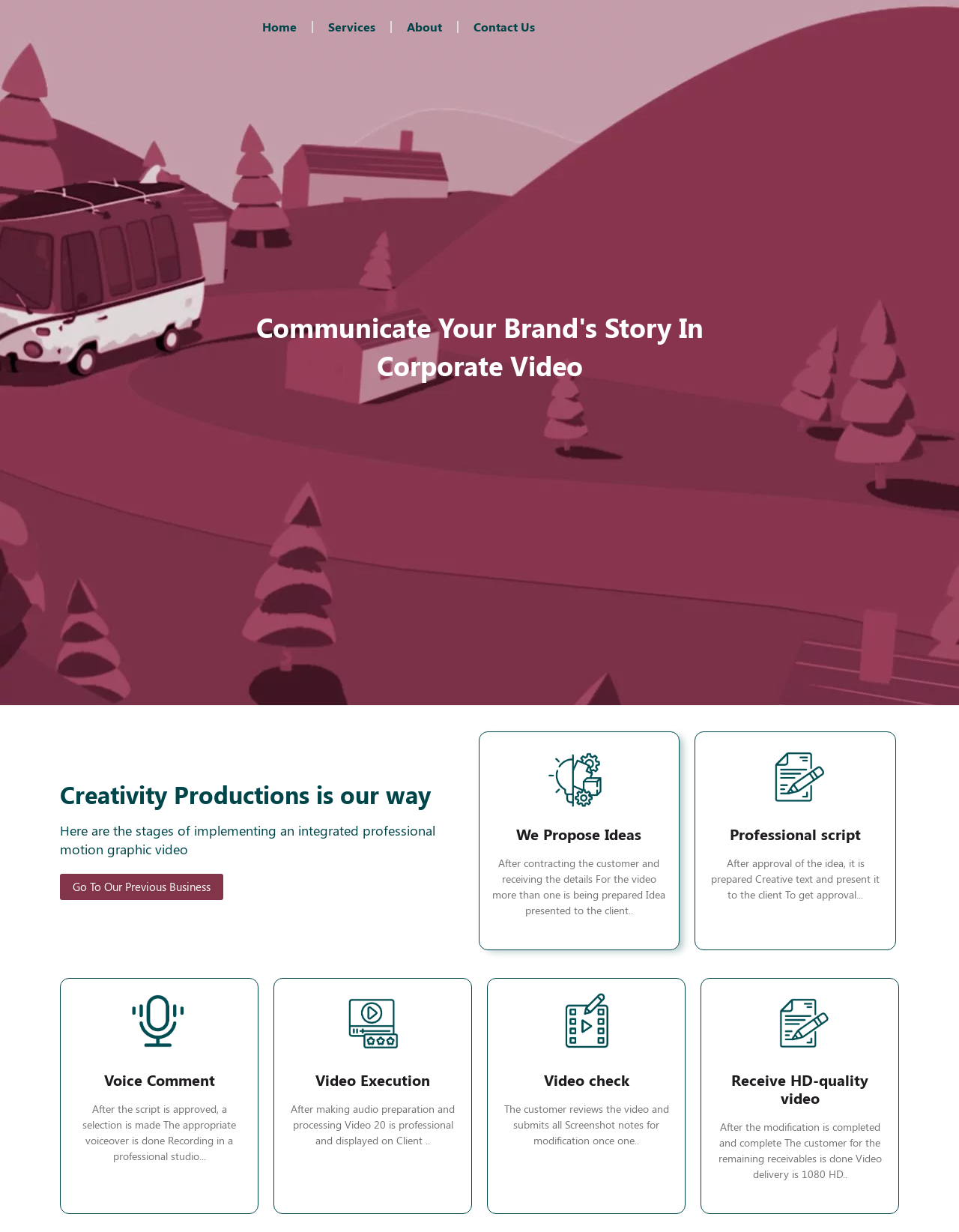Refer to the image and provide an in-depth answer to the question:
What is the final output of the video production process?

According to the webpage, after the modification is completed and the customer has paid the remaining receivables, the final output is a 1080 HD-quality video delivered to the customer.